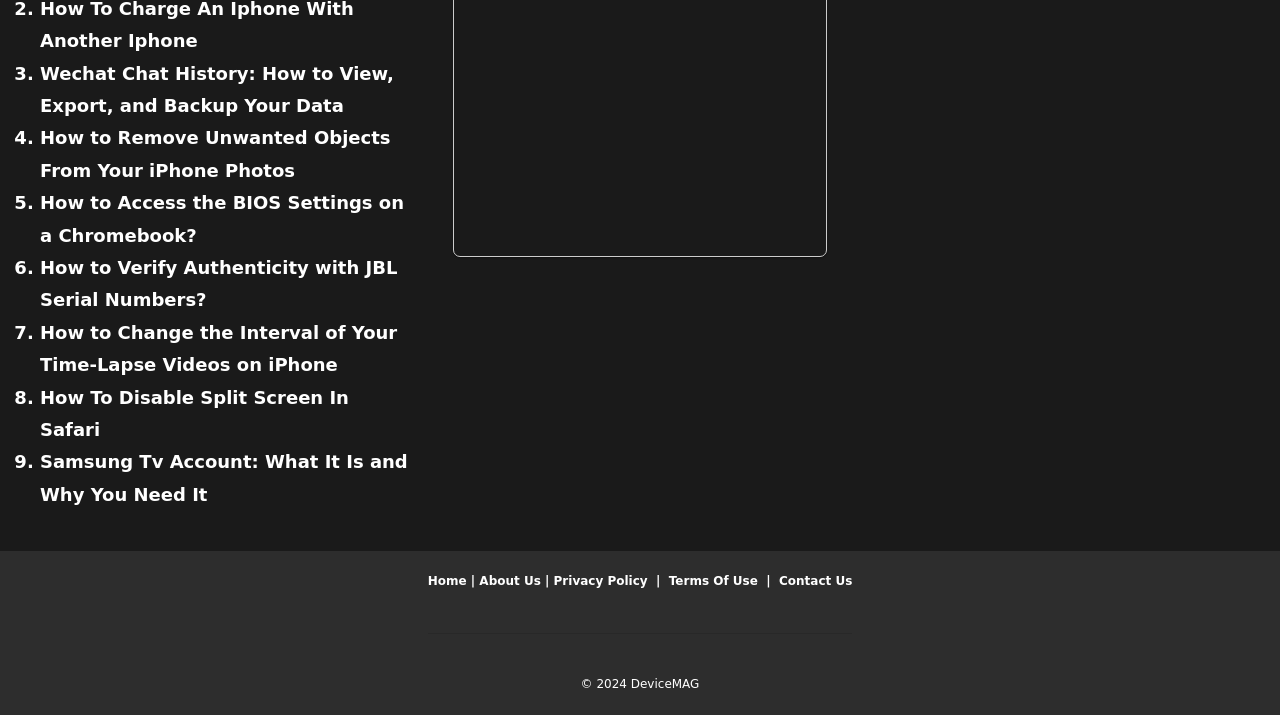Determine the bounding box coordinates of the section I need to click to execute the following instruction: "Go to Home page". Provide the coordinates as four float numbers between 0 and 1, i.e., [left, top, right, bottom].

[0.334, 0.803, 0.368, 0.823]